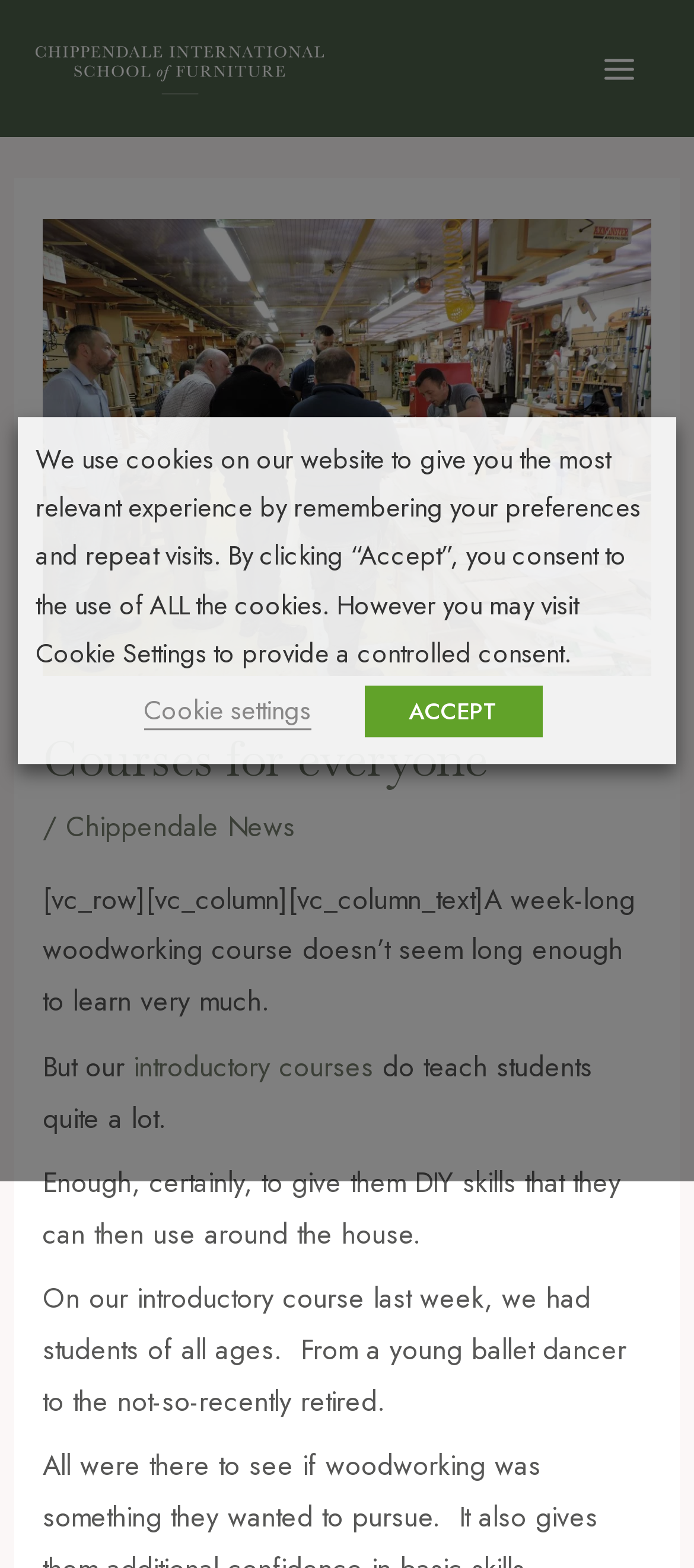Respond to the question below with a concise word or phrase:
What is the purpose of the introductory course?

to give DIY skills